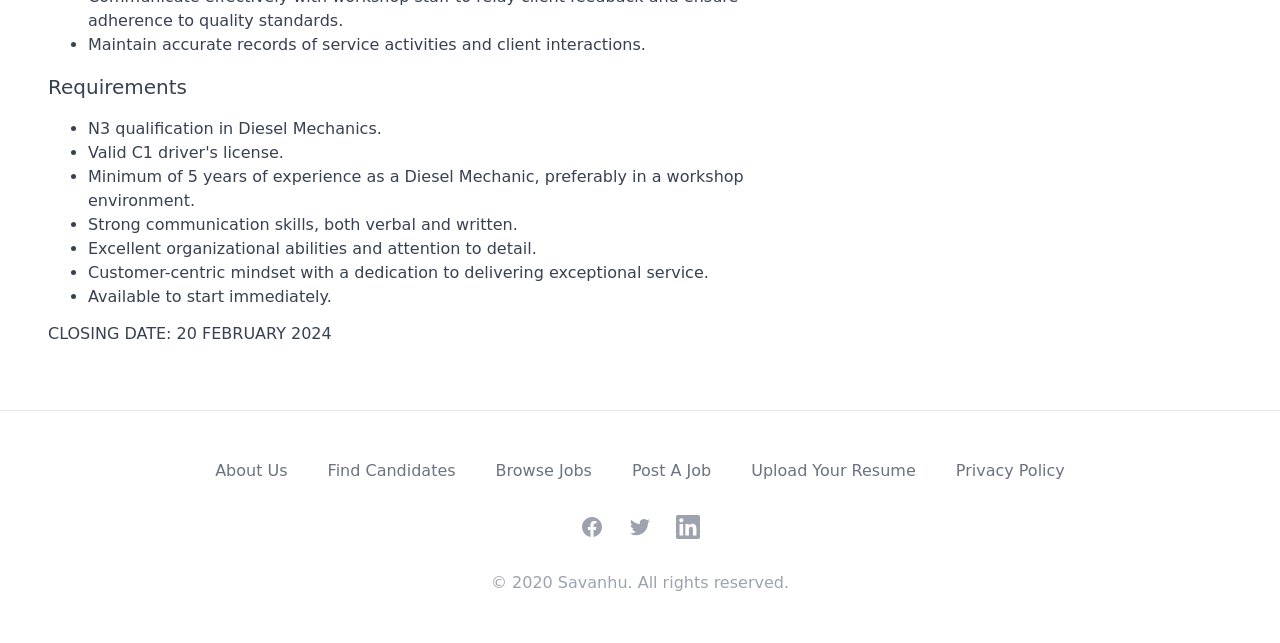Calculate the bounding box coordinates for the UI element based on the following description: "Linkedin". Ensure the coordinates are four float numbers between 0 and 1, i.e., [left, top, right, bottom].

[0.528, 0.801, 0.547, 0.838]